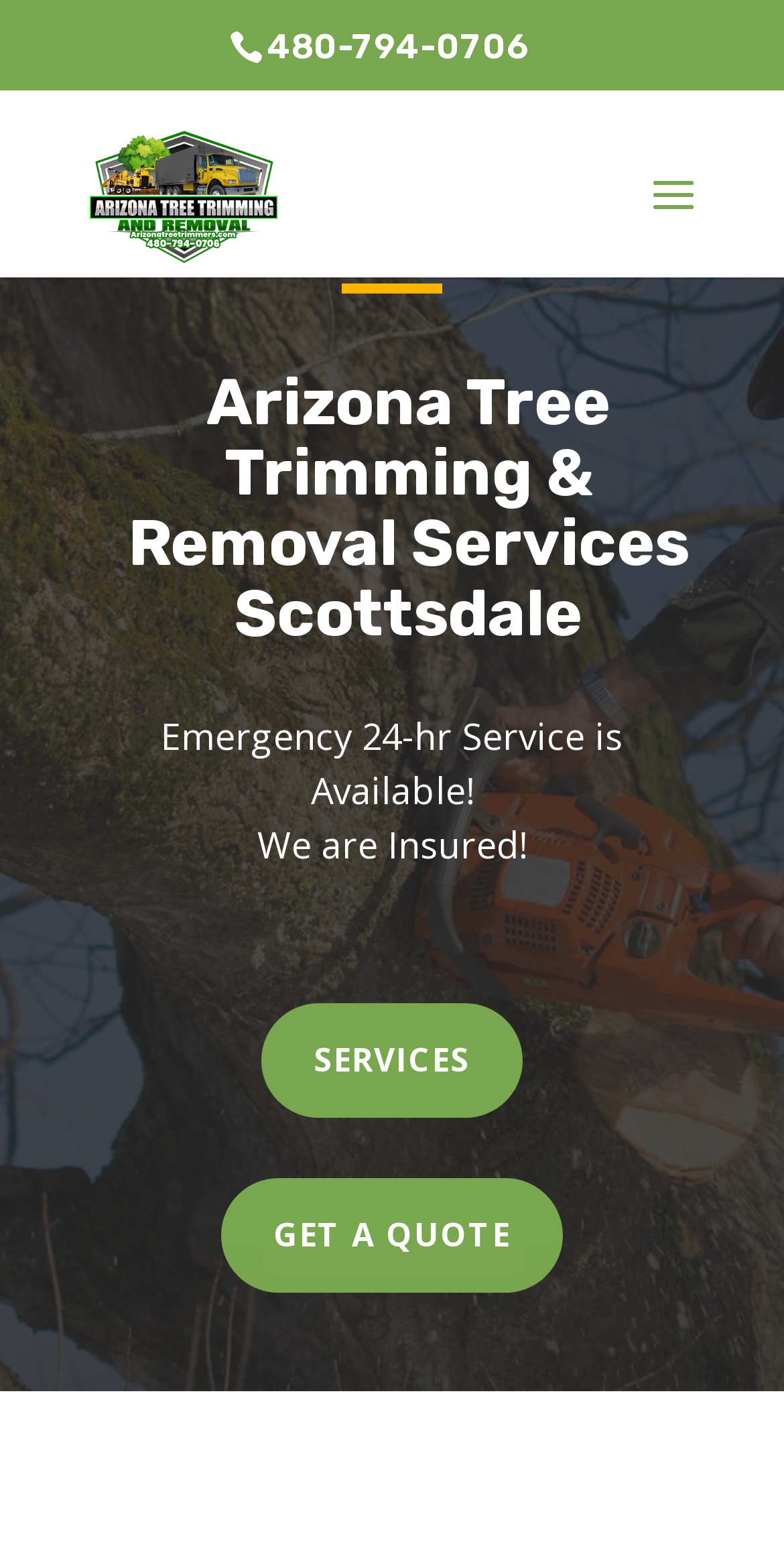Answer the question in one word or a short phrase:
What is the name of the company?

Arizona Tree Trimming & Removal